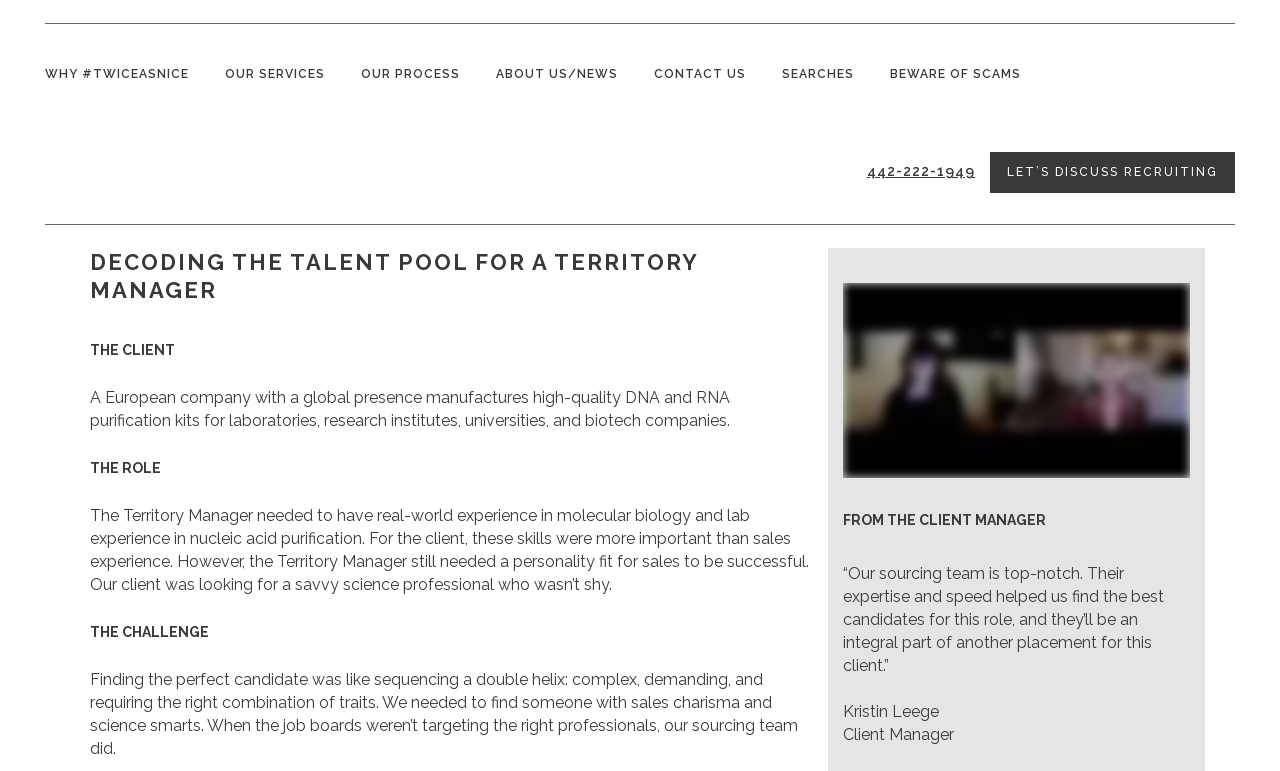Who is the Client Manager?
Examine the screenshot and reply with a single word or phrase.

Kristin Leege